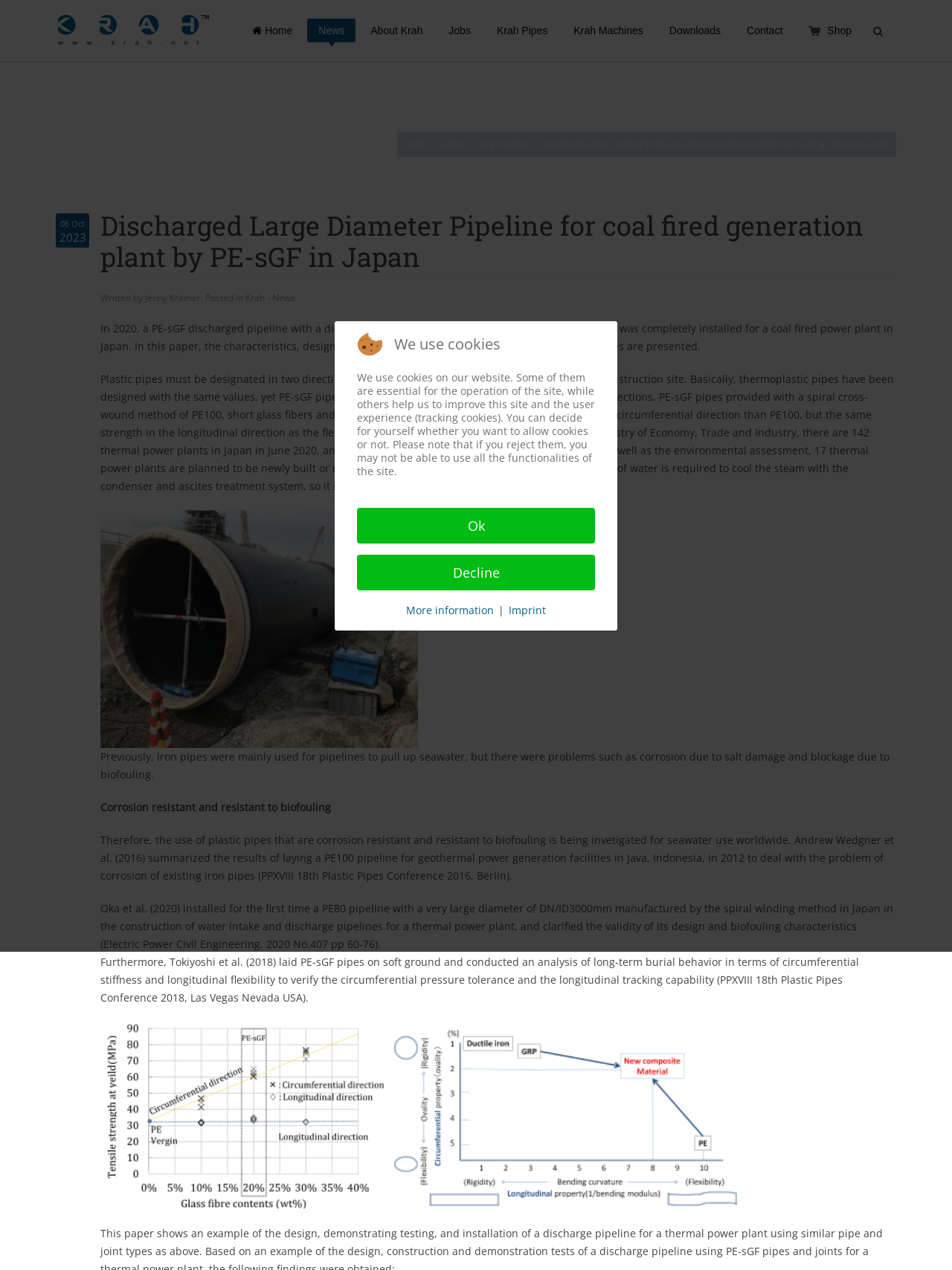Please identify the bounding box coordinates of the element's region that I should click in order to complete the following instruction: "View the latest news". The bounding box coordinates consist of four float numbers between 0 and 1, i.e., [left, top, right, bottom].

[0.055, 0.071, 0.321, 0.101]